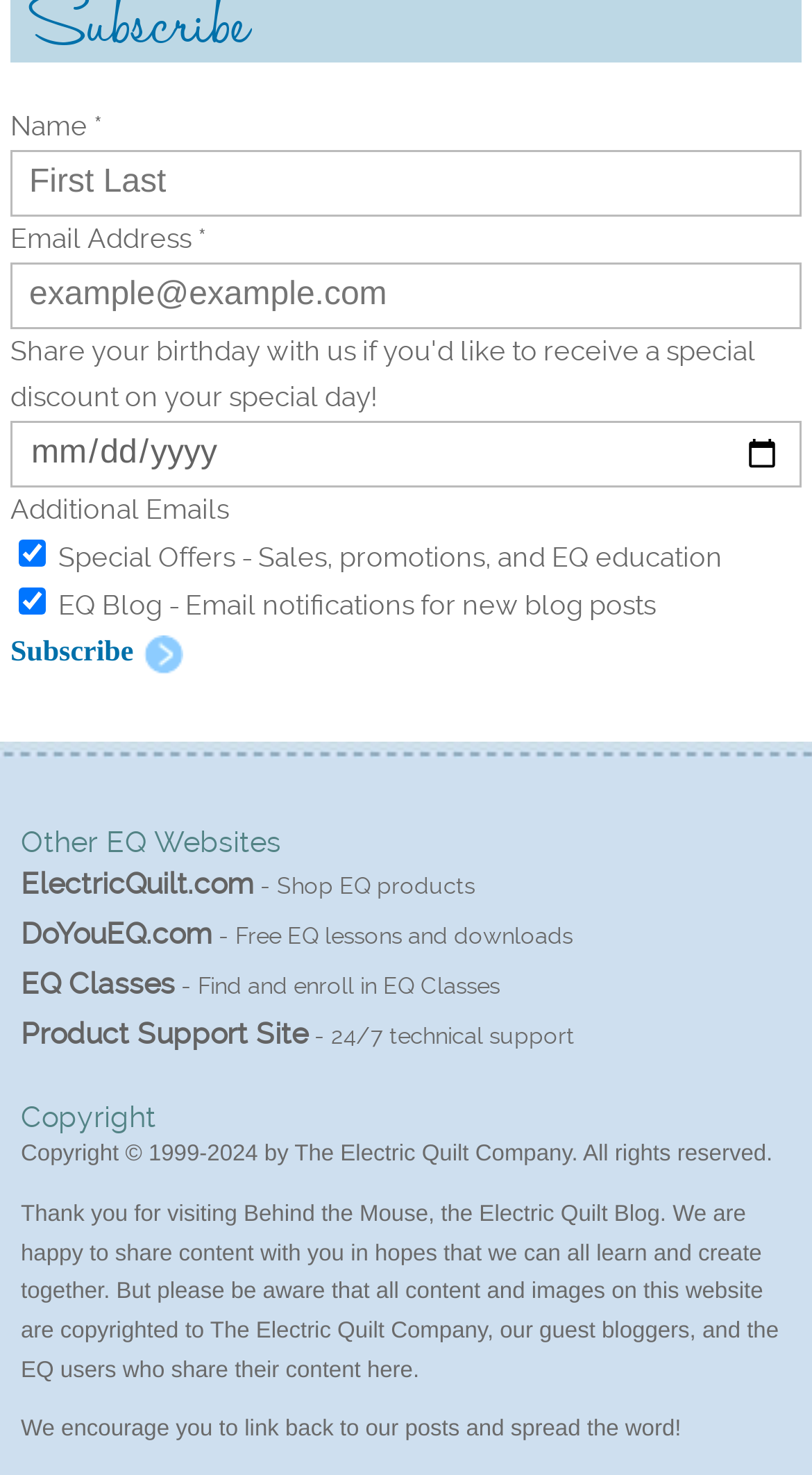Carefully observe the image and respond to the question with a detailed answer:
What is the default state of the 'Special Offers' checkbox?

The 'Special Offers' checkbox is checked by default, indicating that the user will receive sales, promotions, and EQ education emails.